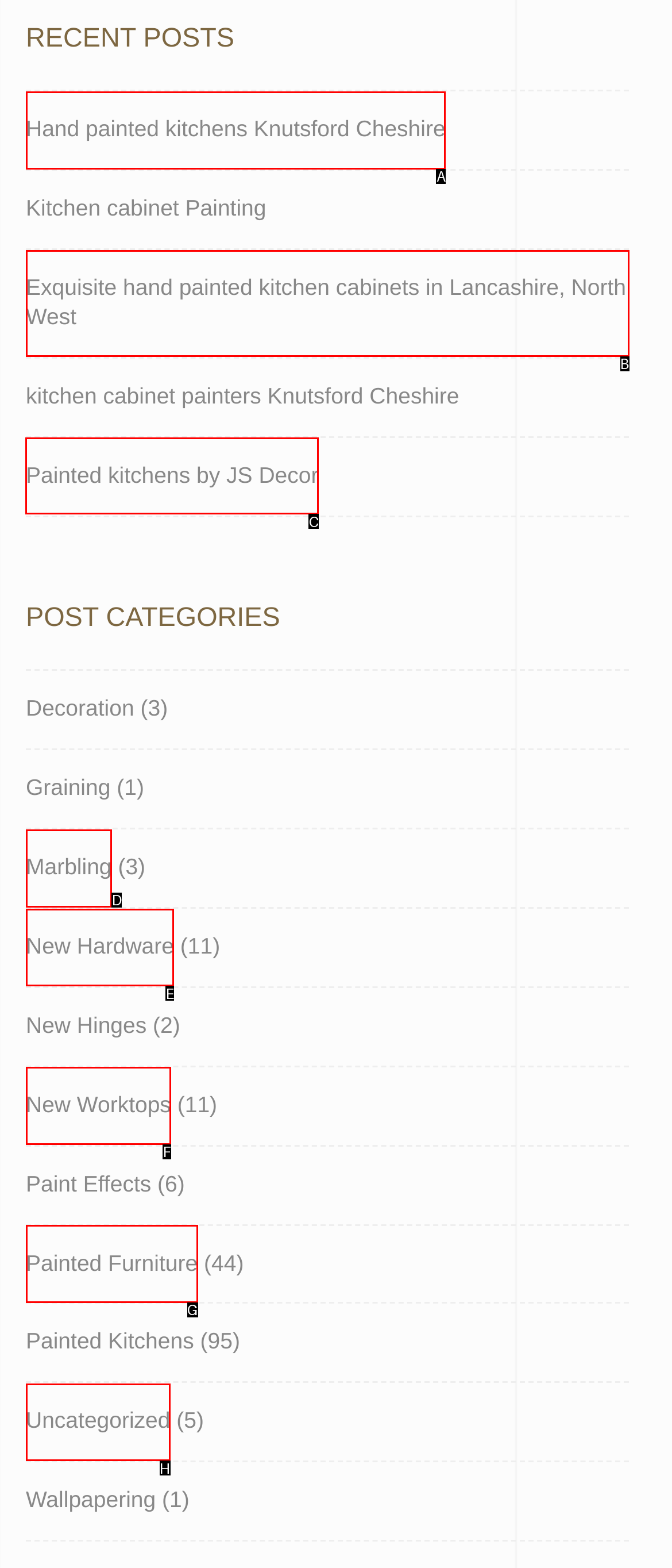Select the appropriate HTML element to click for the following task: Learn about painted kitchens by JS Decor
Answer with the letter of the selected option from the given choices directly.

C